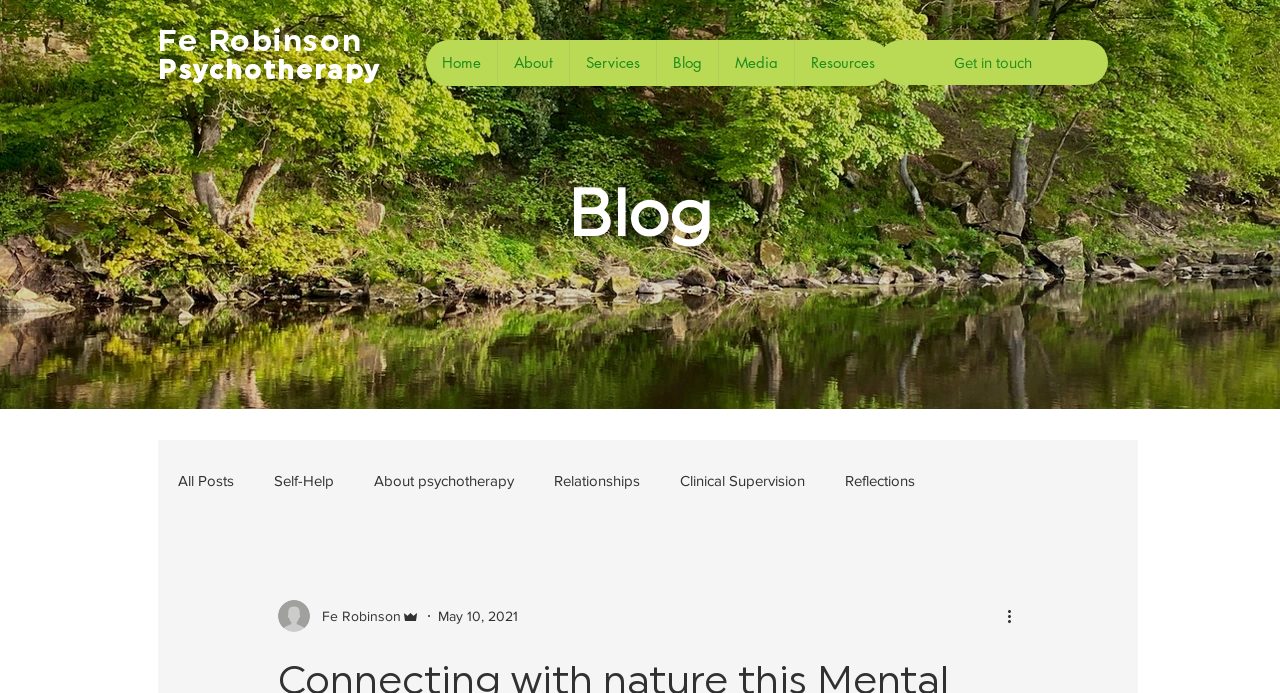Locate the bounding box coordinates of the clickable area needed to fulfill the instruction: "Click the 'Get in touch' link".

[0.686, 0.058, 0.866, 0.123]